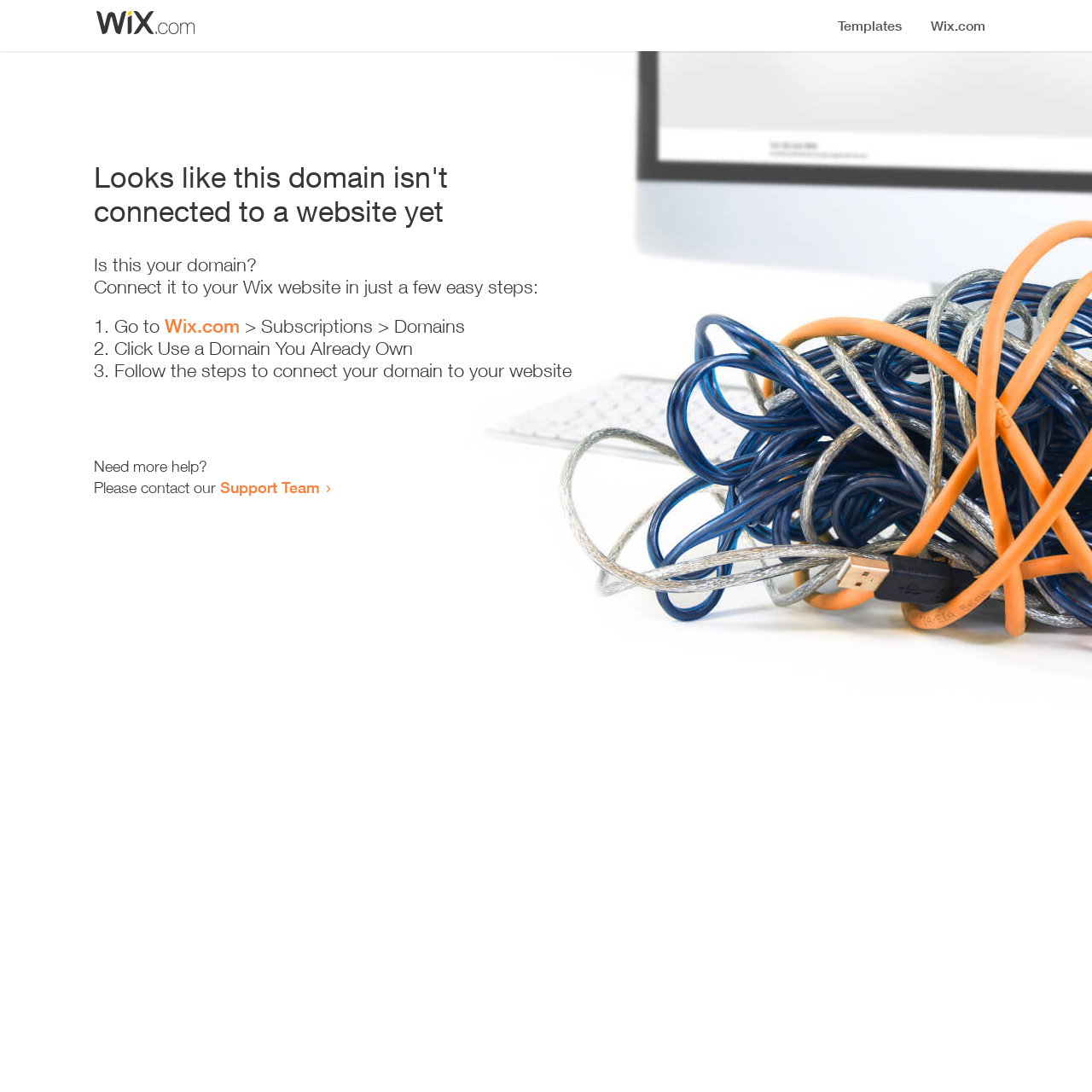Please examine the image and provide a detailed answer to the question: Where can I get more help?

The webpage provides a link to the 'Support Team' for users who need more help, indicating that they can contact the support team for assistance.